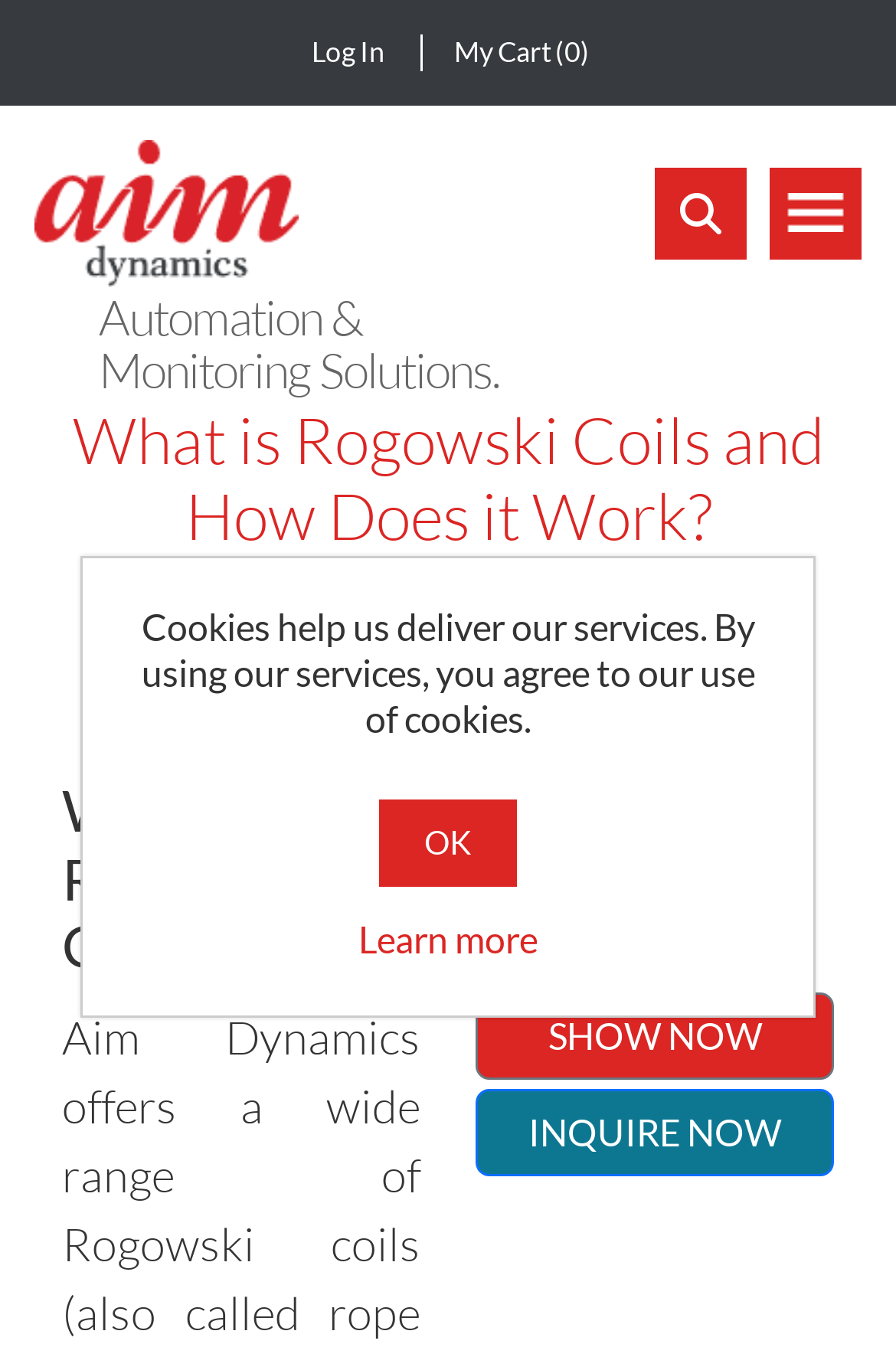Respond to the question below with a concise word or phrase:
Is there a call-to-action on the webpage?

Yes